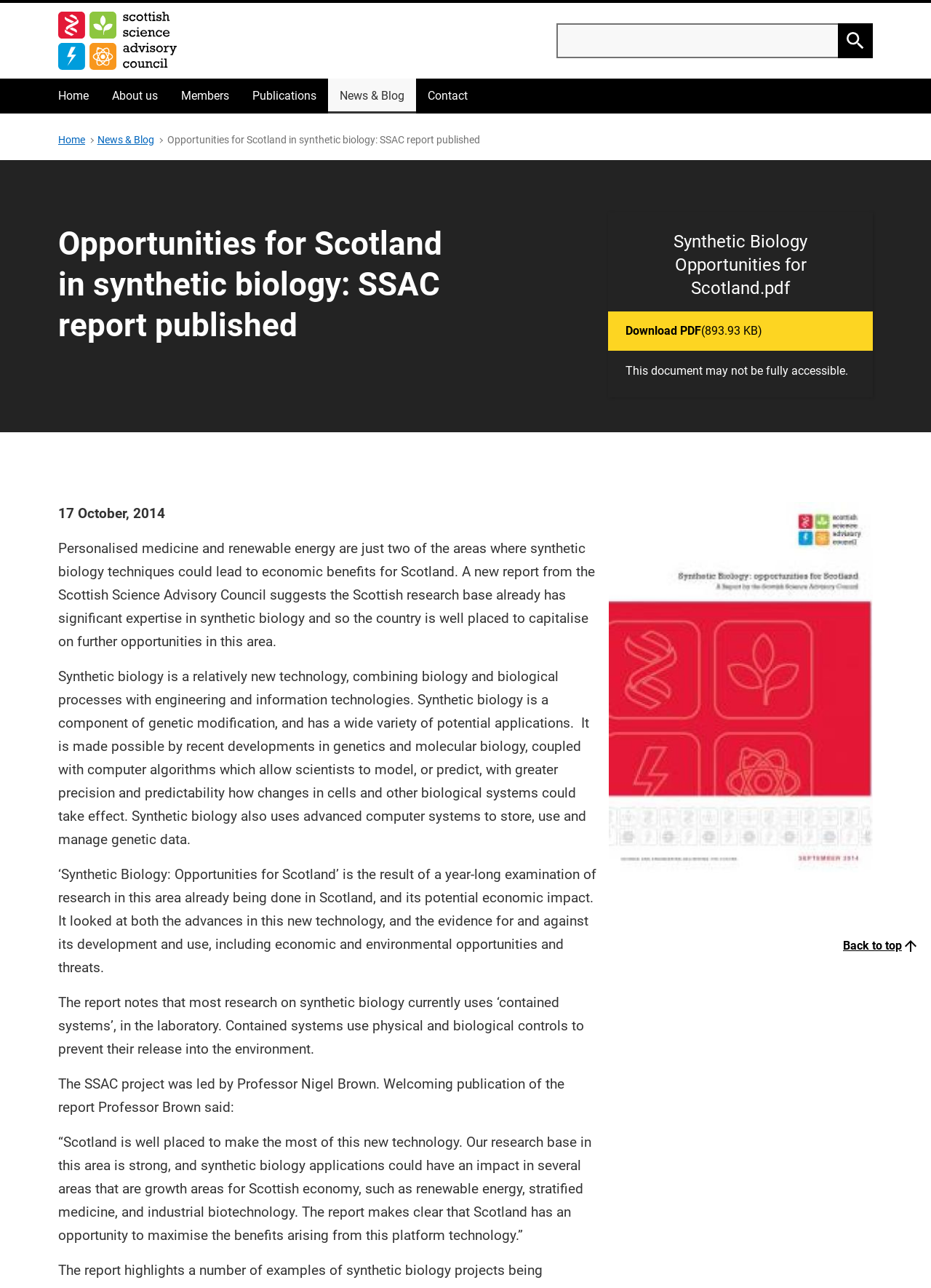Show the bounding box coordinates of the region that should be clicked to follow the instruction: "Go to the home page."

[0.05, 0.061, 0.108, 0.088]